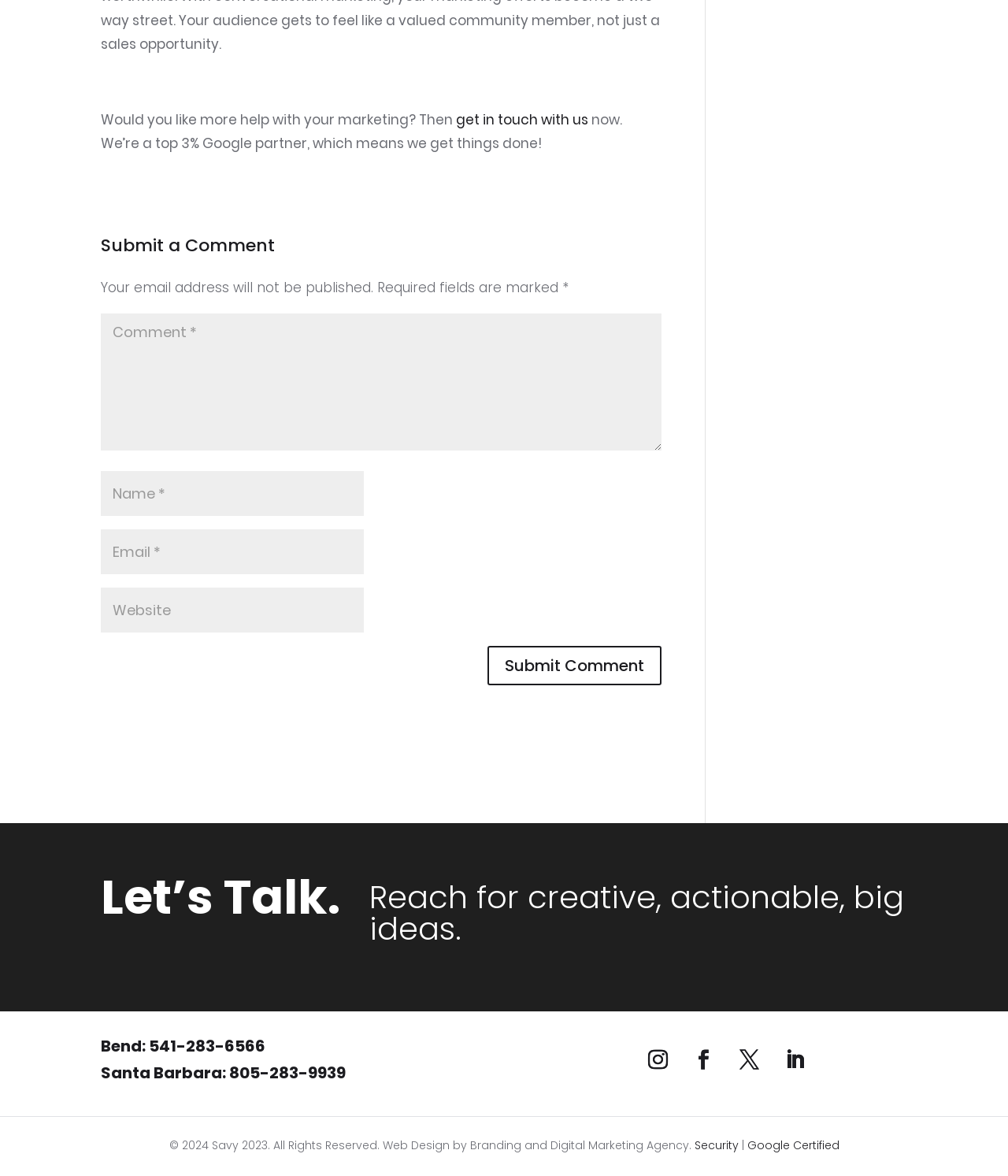Please determine the bounding box coordinates of the element to click on in order to accomplish the following task: "submit a comment". Ensure the coordinates are four float numbers ranging from 0 to 1, i.e., [left, top, right, bottom].

[0.483, 0.55, 0.656, 0.583]